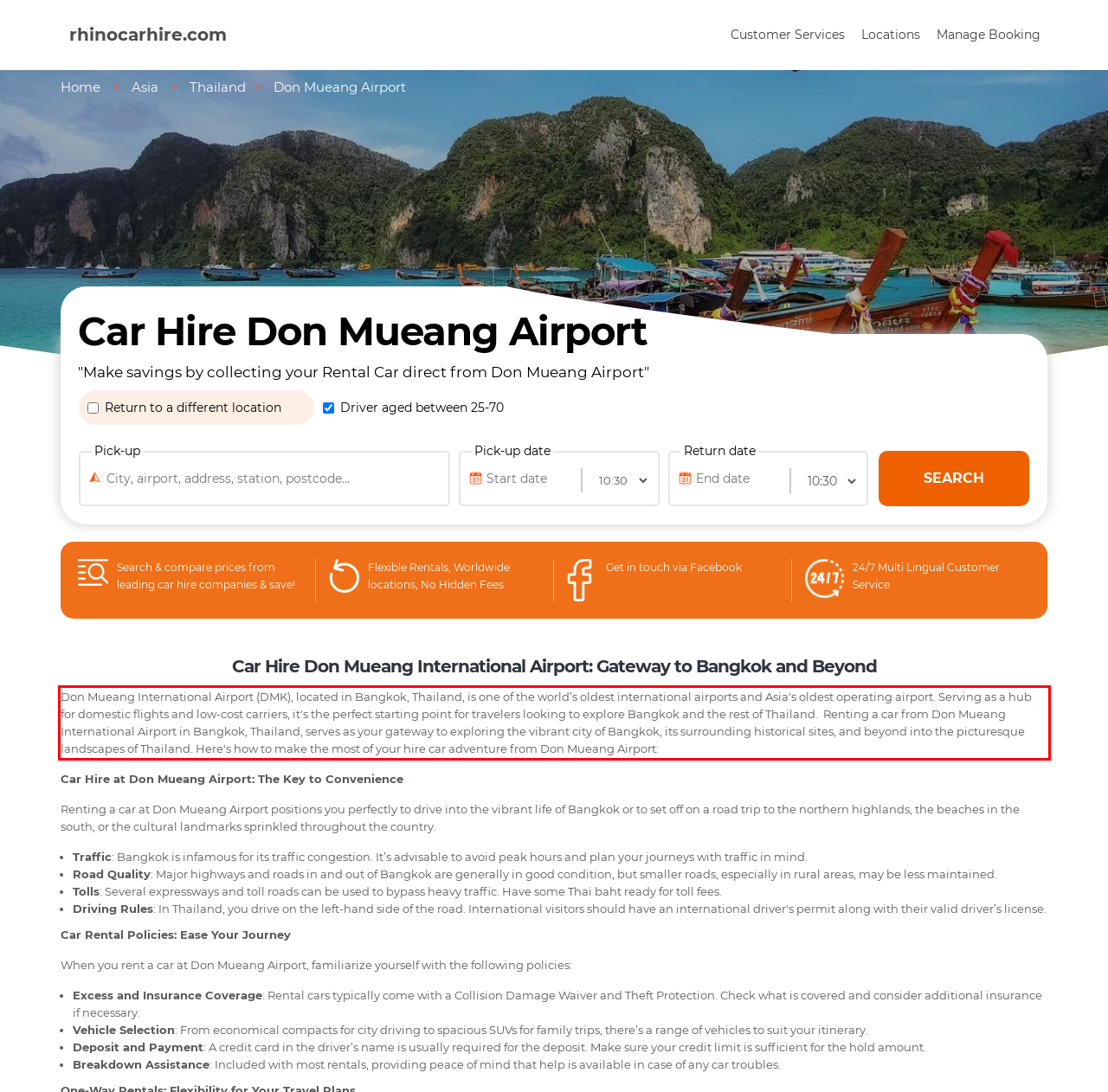You have a screenshot of a webpage with a red bounding box. Use OCR to generate the text contained within this red rectangle.

Don Mueang International Airport (DMK), located in Bangkok, Thailand, is one of the world’s oldest international airports and Asia's oldest operating airport. Serving as a hub for domestic flights and low-cost carriers, it's the perfect starting point for travelers looking to explore Bangkok and the rest of Thailand. Renting a car from Don Mueang International Airport in Bangkok, Thailand, serves as your gateway to exploring the vibrant city of Bangkok, its surrounding historical sites, and beyond into the picturesque landscapes of Thailand. Here's how to make the most of your hire car adventure from Don Mueang Airport: